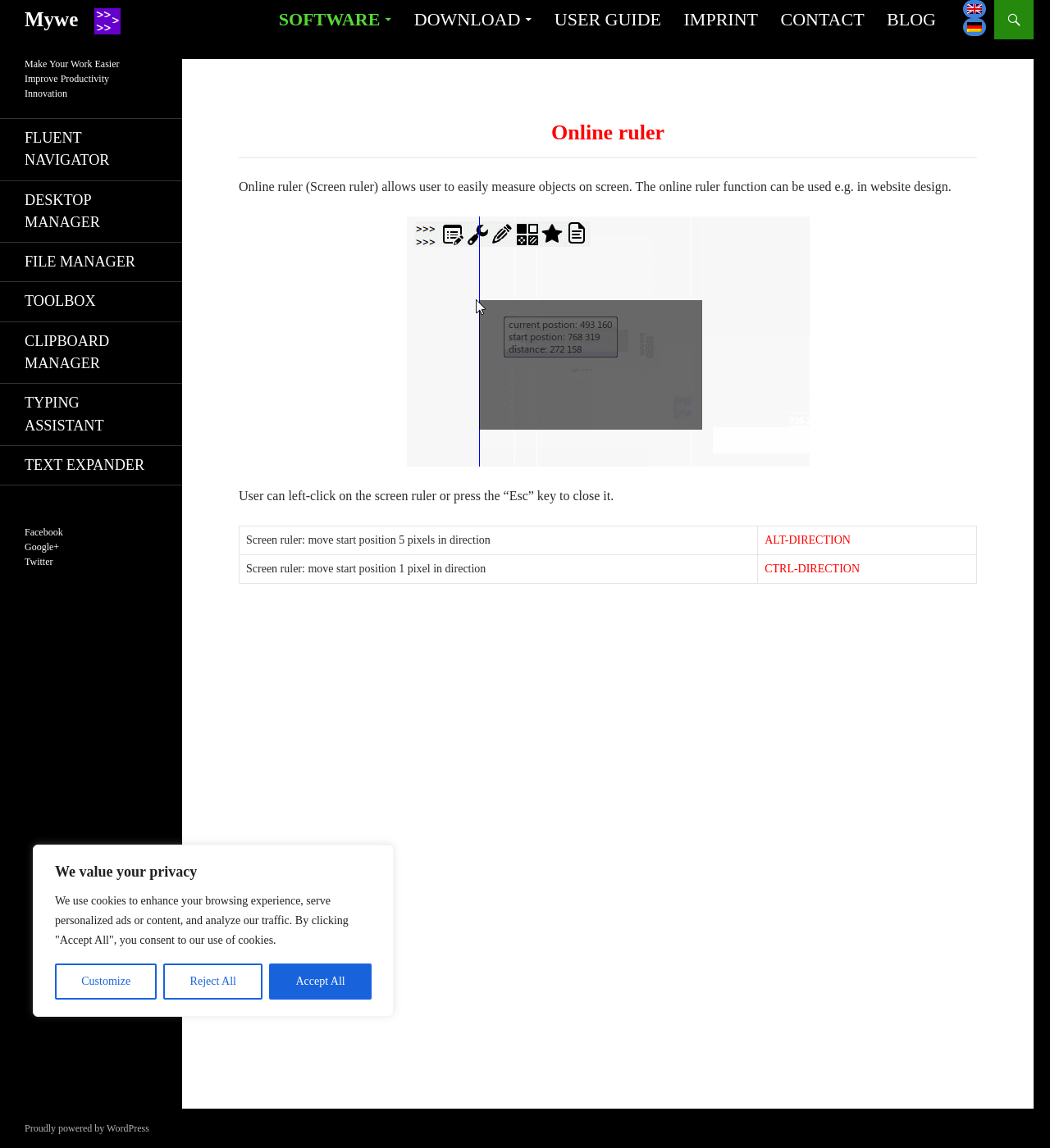What is the purpose of the online ruler?
Can you provide an in-depth and detailed response to the question?

The online ruler function can be used to measure objects on the screen, as stated in the text description. This is the main purpose of the online ruler.